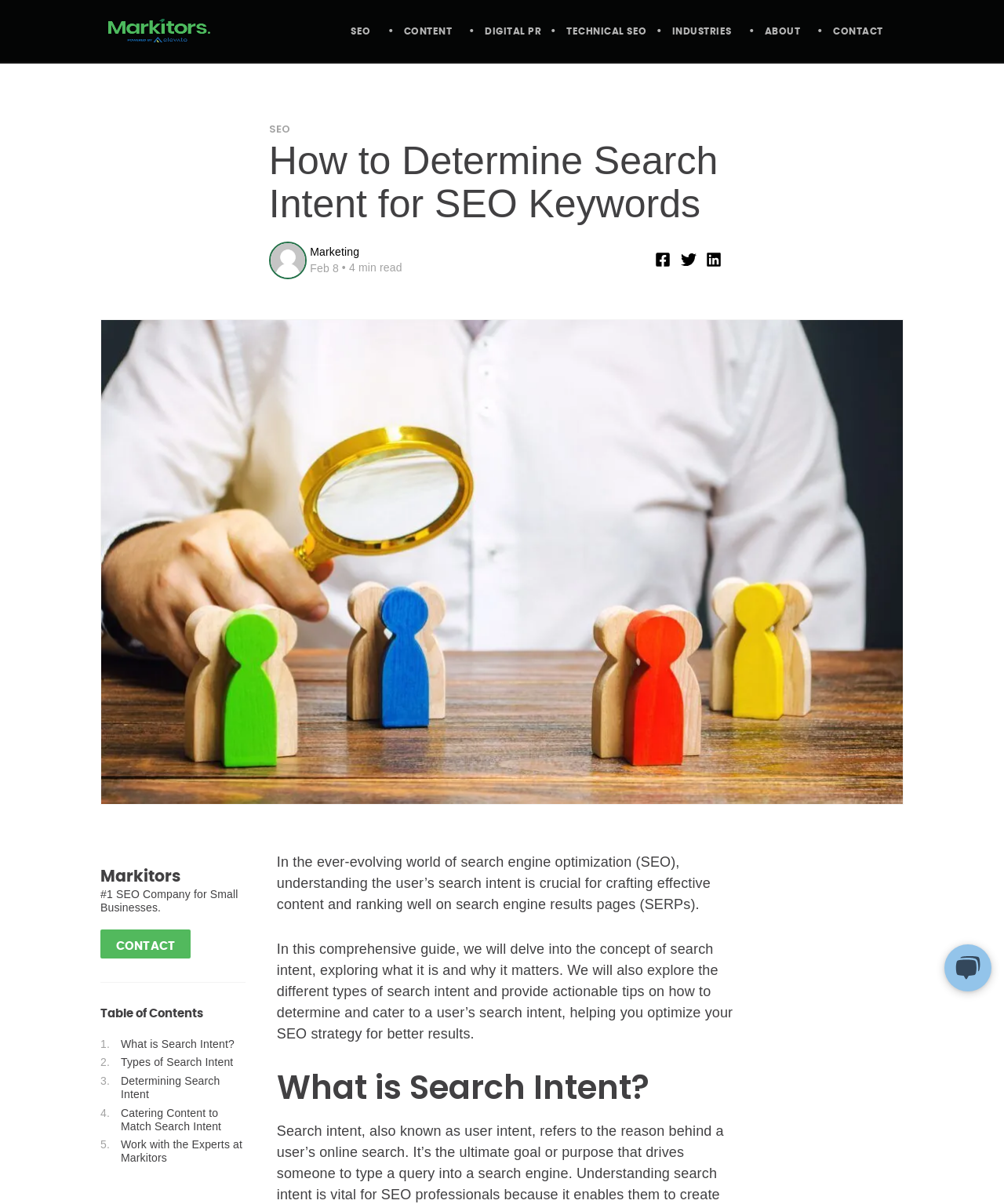Find the bounding box coordinates for the HTML element described as: "What is Search Intent?". The coordinates should consist of four float values between 0 and 1, i.e., [left, top, right, bottom].

[0.12, 0.862, 0.234, 0.873]